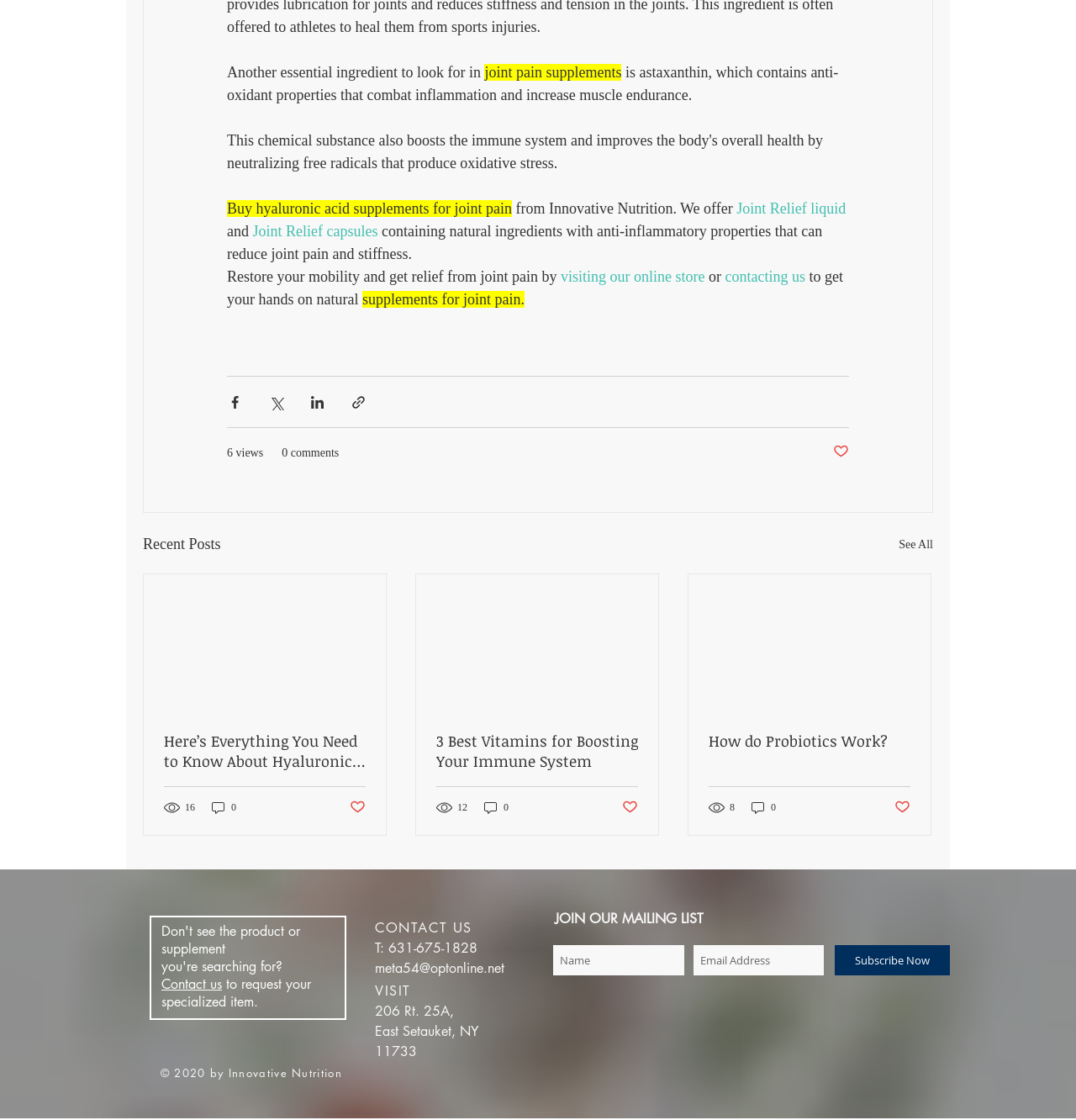Please specify the bounding box coordinates in the format (top-left x, top-left y, bottom-right x, bottom-right y), with all values as floating point numbers between 0 and 1. Identify the bounding box of the UI element described by: aria-label="Advertisement" name="aswift_1" title="Advertisement"

None